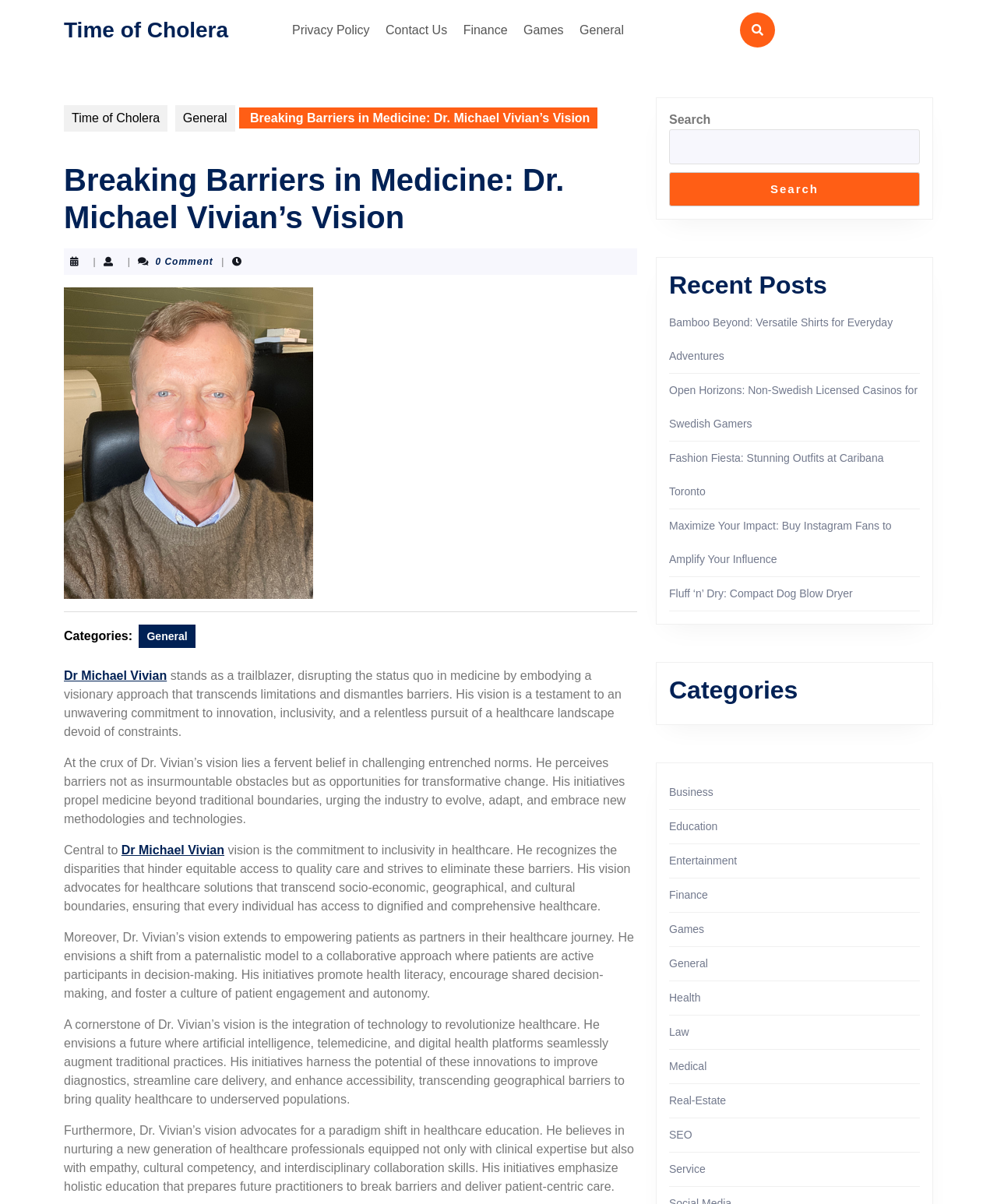Show the bounding box coordinates of the region that should be clicked to follow the instruction: "Click on the 'General' category."

[0.575, 0.012, 0.632, 0.038]